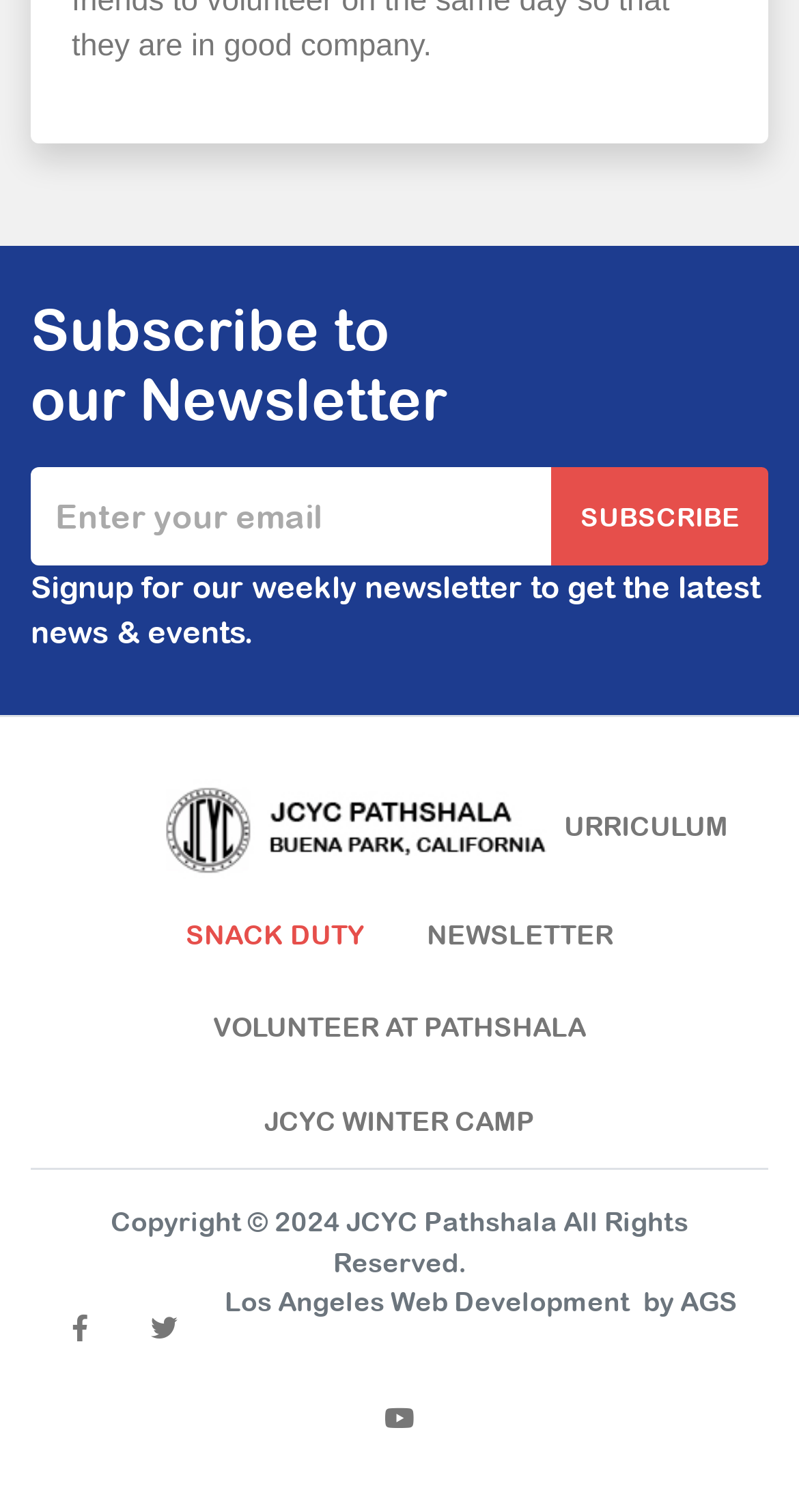Specify the bounding box coordinates of the area that needs to be clicked to achieve the following instruction: "Subscribe to the newsletter".

[0.691, 0.309, 0.962, 0.374]